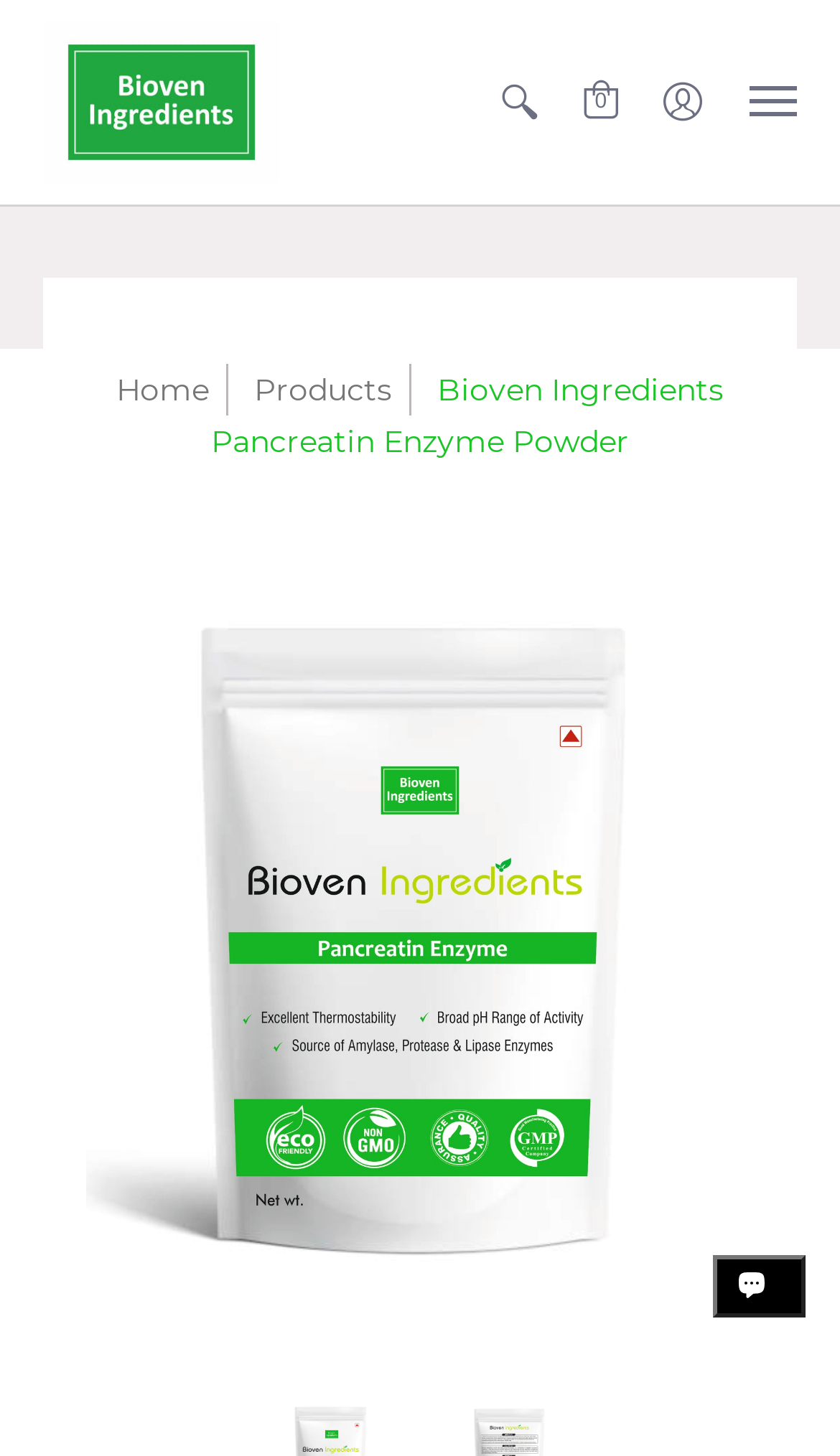Provide a short, one-word or phrase answer to the question below:
What is the current navigation menu item?

Home